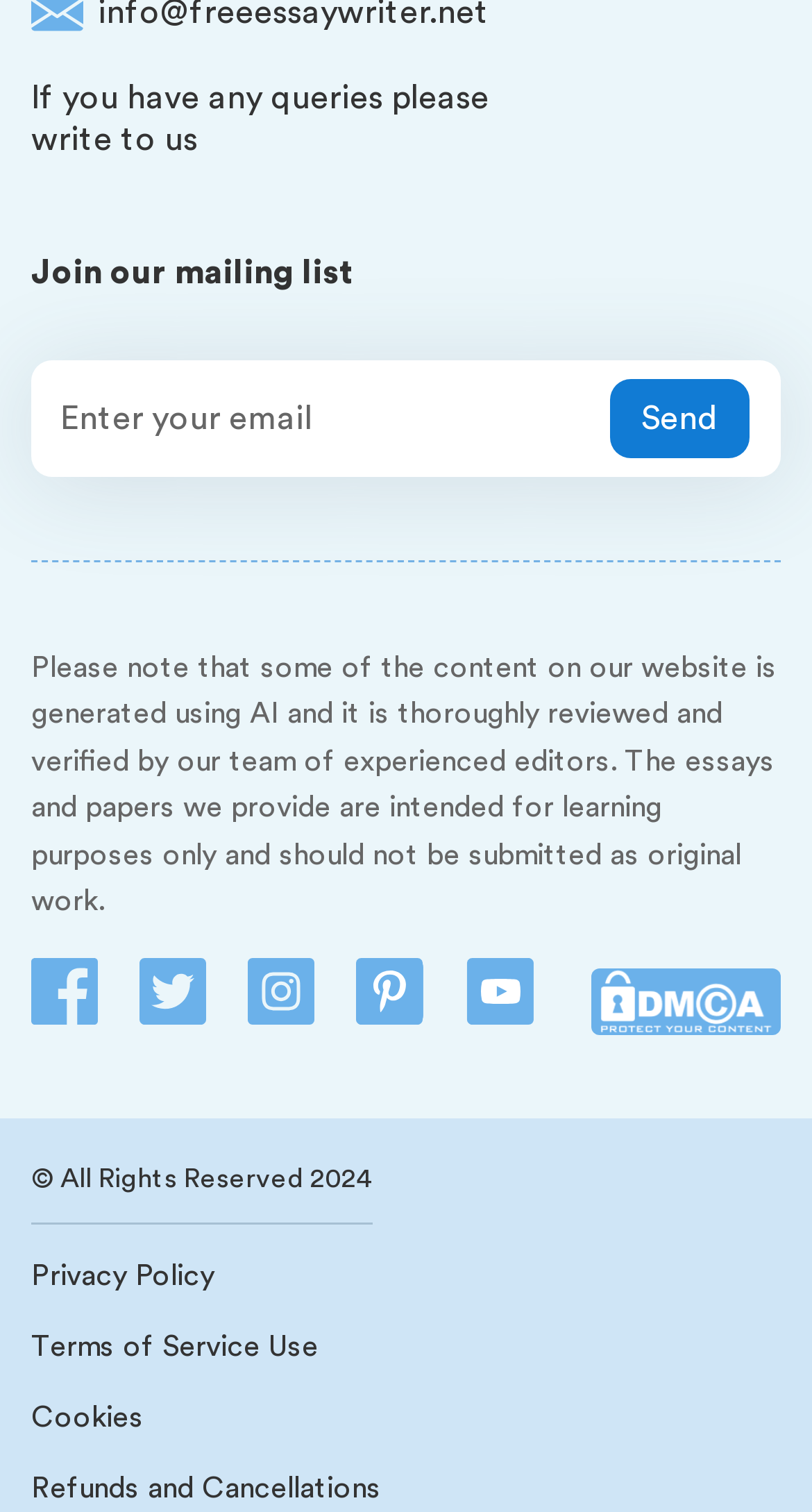How many social media platforms are linked on this webpage?
Using the details shown in the screenshot, provide a comprehensive answer to the question.

I counted the number of social media links on the webpage, including Facebook, Twitter, Instagram, Pinterest, and YouTube, and found that there are 5 platforms linked.